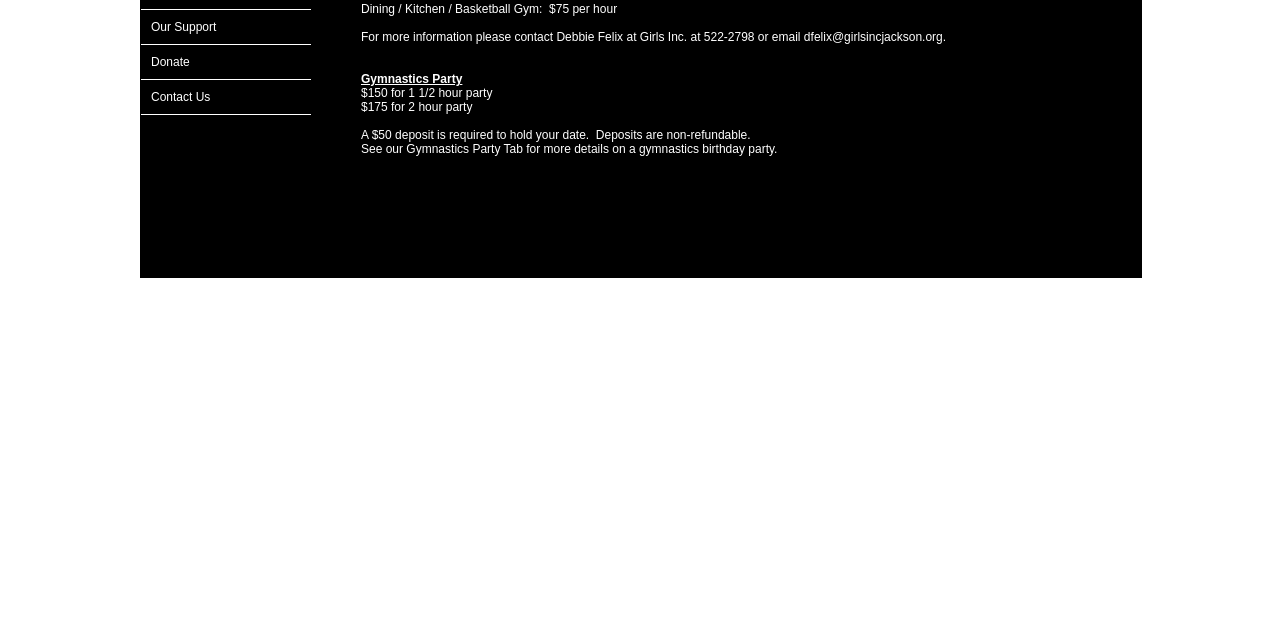Predict the bounding box of the UI element based on the description: "Contact Us". The coordinates should be four float numbers between 0 and 1, formatted as [left, top, right, bottom].

[0.11, 0.125, 0.243, 0.18]